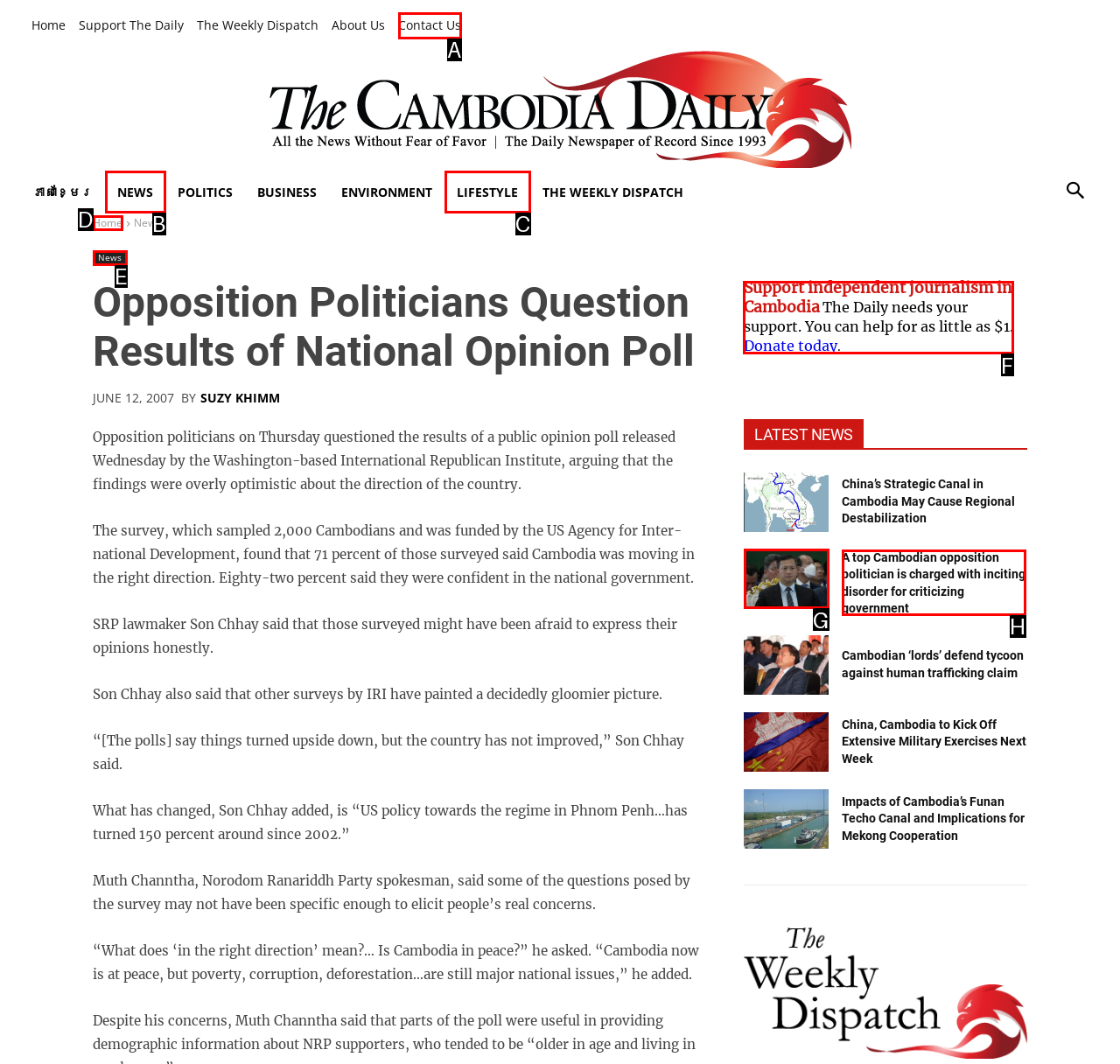Which HTML element should be clicked to complete the task: Donate to support independent journalism in Cambodia? Answer with the letter of the corresponding option.

F